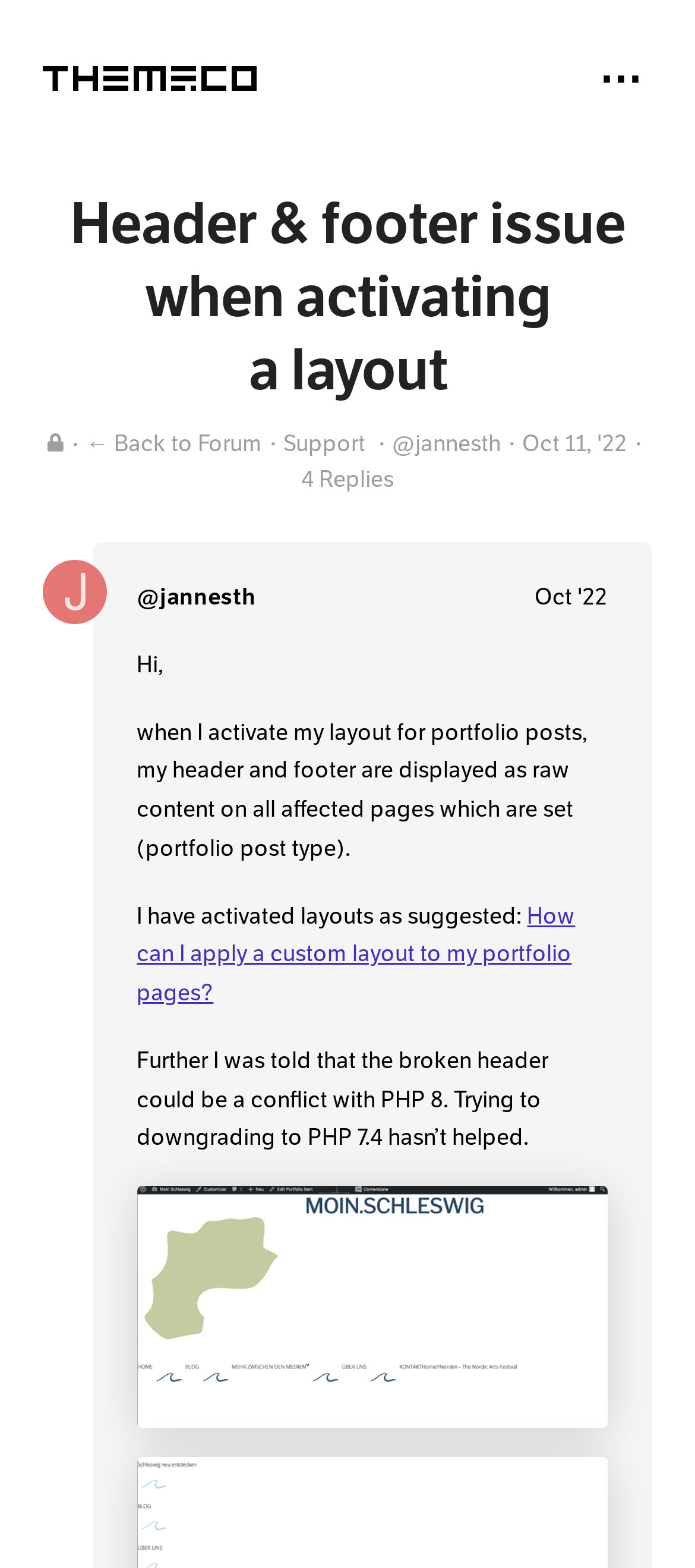Using the elements shown in the image, answer the question comprehensively: What is the topic of this forum post?

I determined the topic of this forum post by looking at the heading element 'Header & footer issue when activating a layout' which is a prominent element on the page, indicating that it is the title of the forum post.